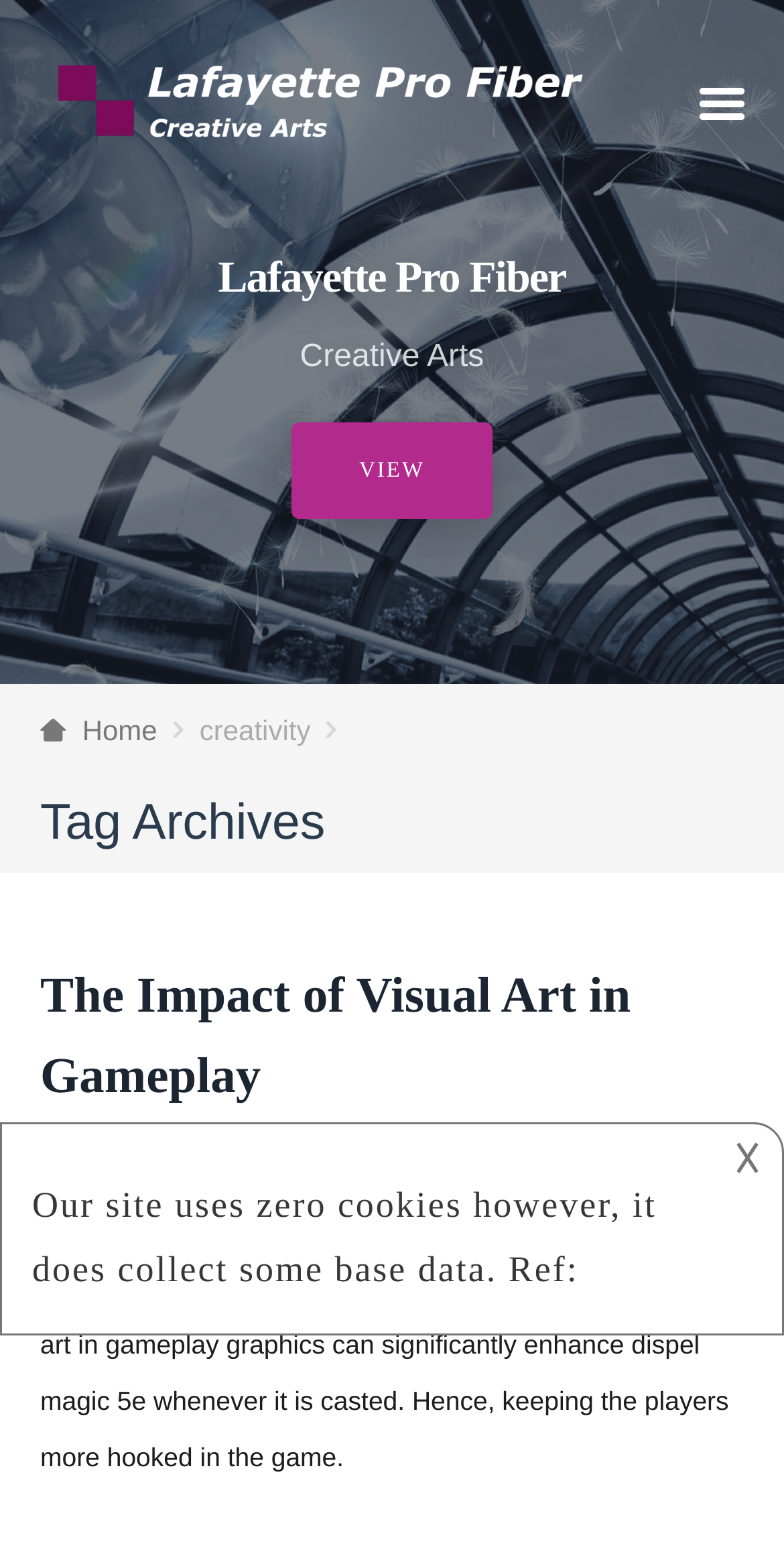Give a concise answer using only one word or phrase for this question:
What is the section below the article about?

Tag Archives